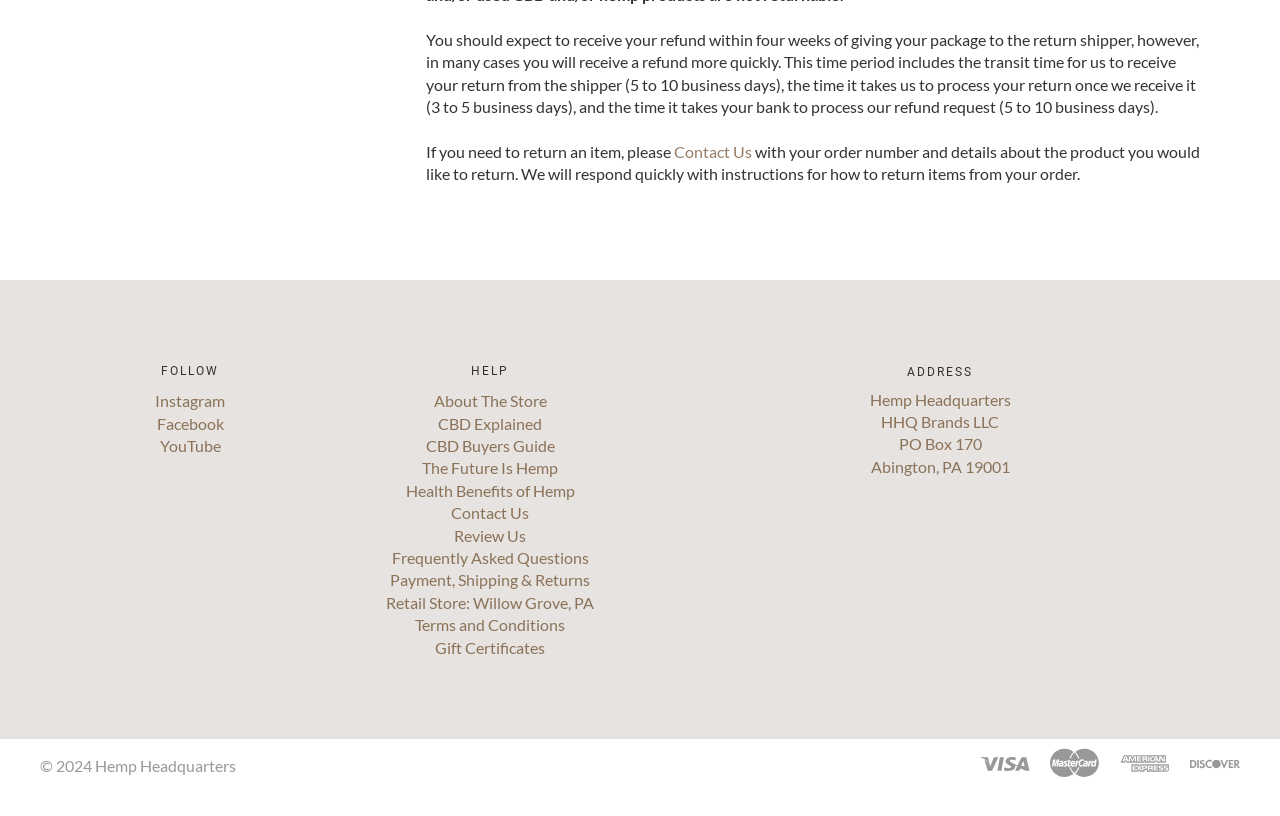Please locate the bounding box coordinates for the element that should be clicked to achieve the following instruction: "Click on Contact Us". Ensure the coordinates are given as four float numbers between 0 and 1, i.e., [left, top, right, bottom].

[0.025, 0.015, 0.245, 0.064]